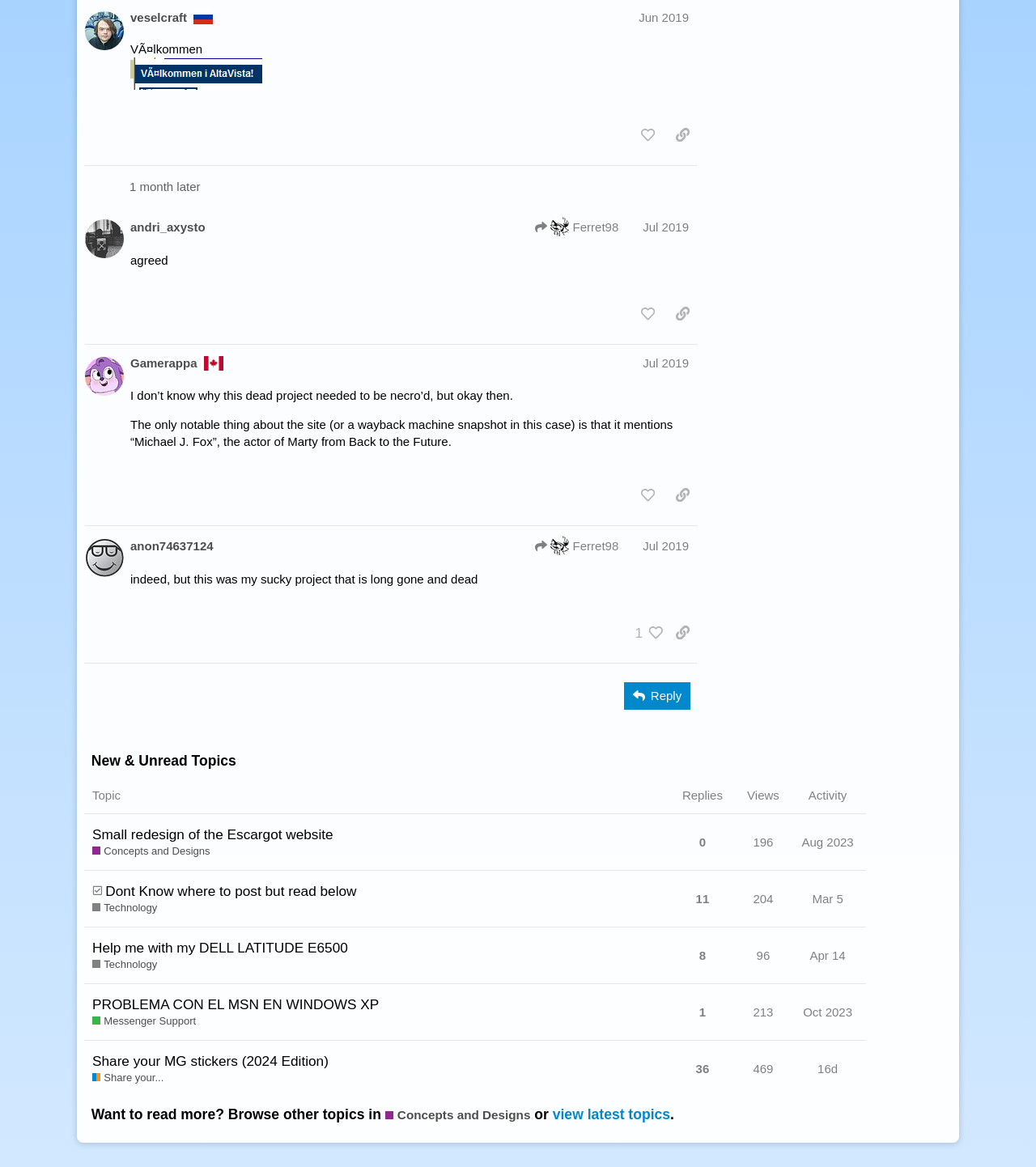Find the bounding box coordinates of the element I should click to carry out the following instruction: "View the topic 'Small redesign of the Escargot website'".

[0.081, 0.706, 0.649, 0.746]